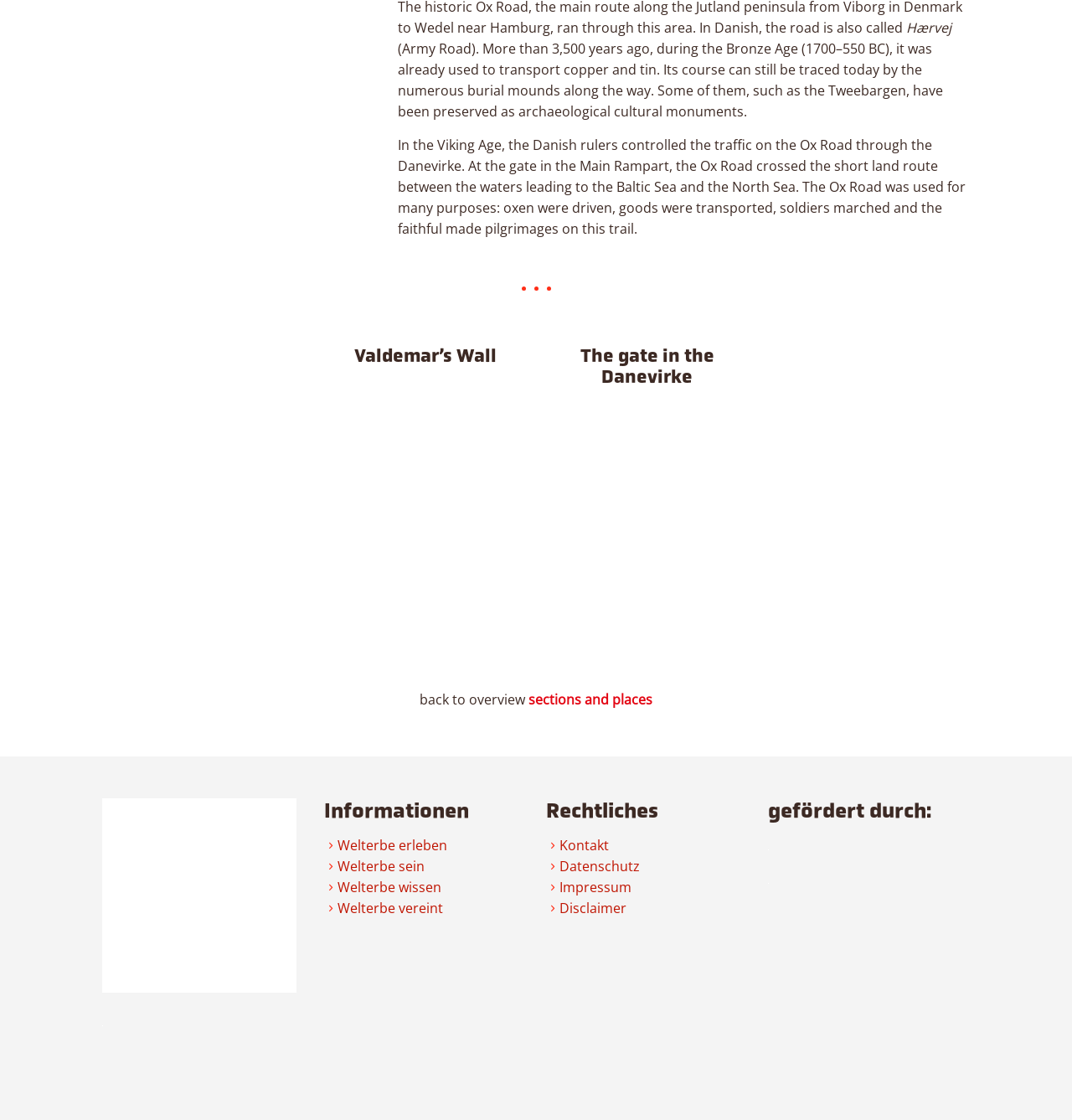Find the bounding box coordinates of the element you need to click on to perform this action: 'Learn more about Welterbe erleben'. The coordinates should be represented by four float values between 0 and 1, in the format [left, top, right, bottom].

[0.302, 0.746, 0.417, 0.763]